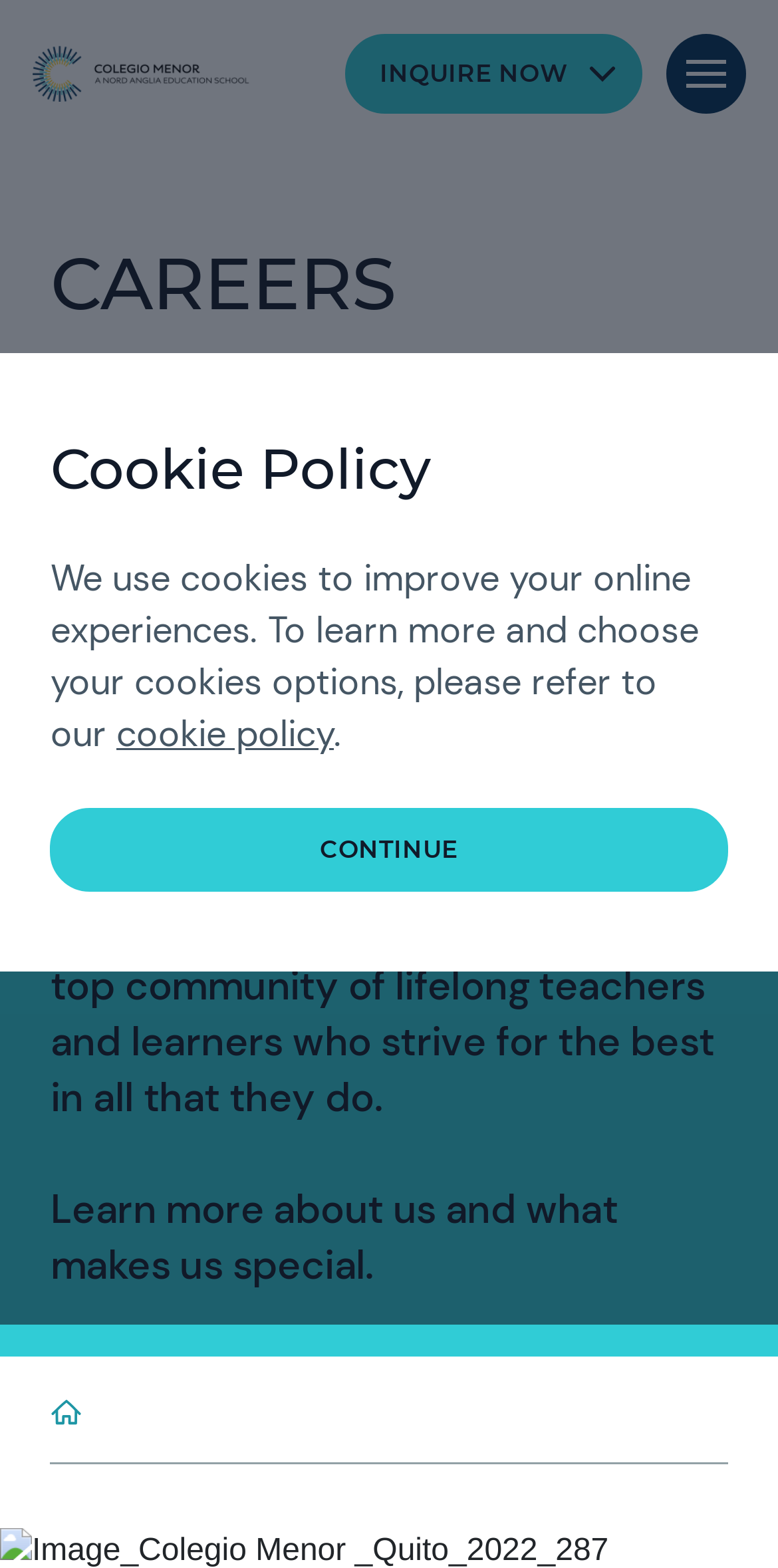What is the theme of the image on the webpage?
Please use the visual content to give a single word or phrase answer.

School or education